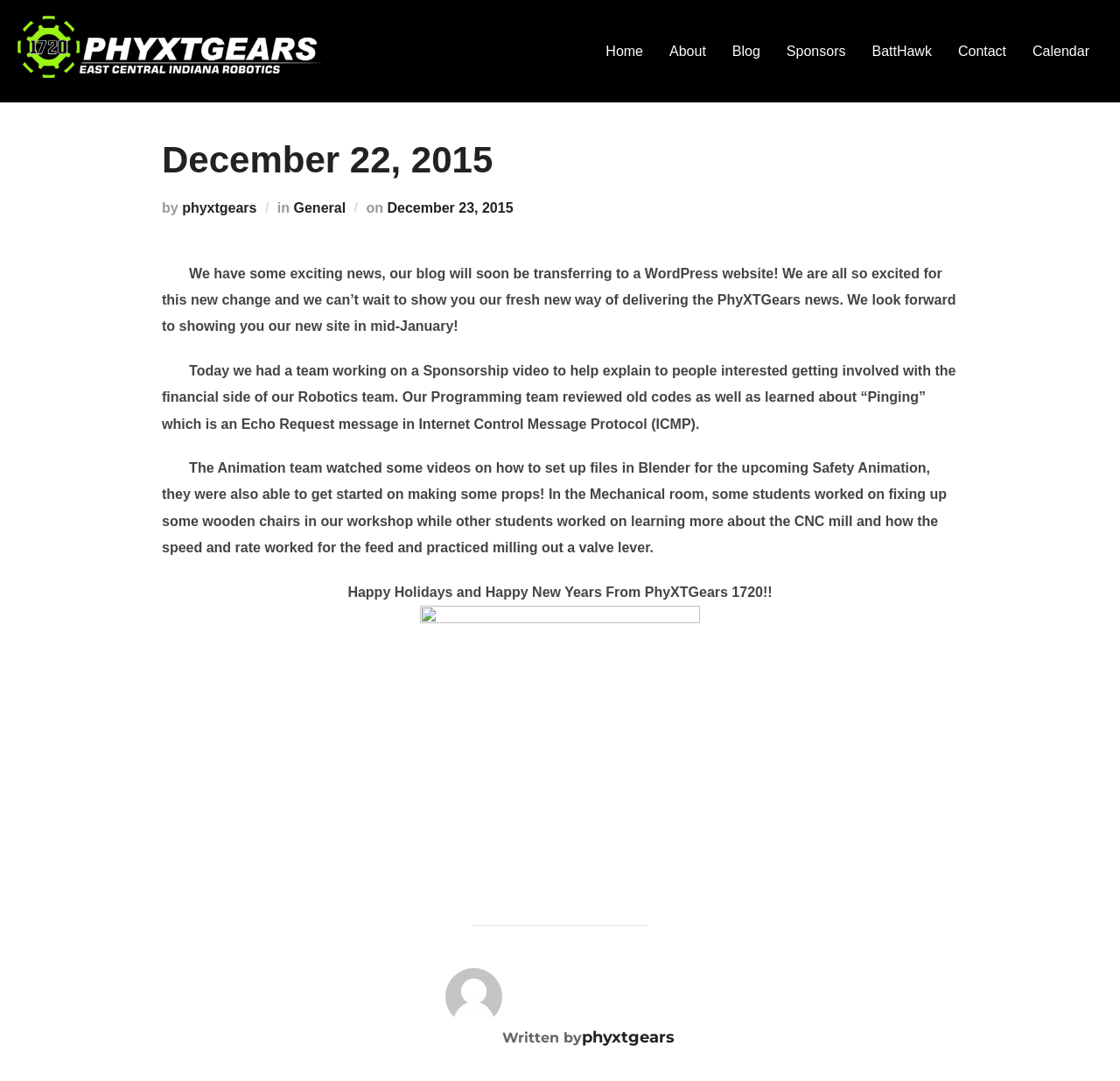Respond with a single word or short phrase to the following question: 
How many links are in the top horizontal menu?

7